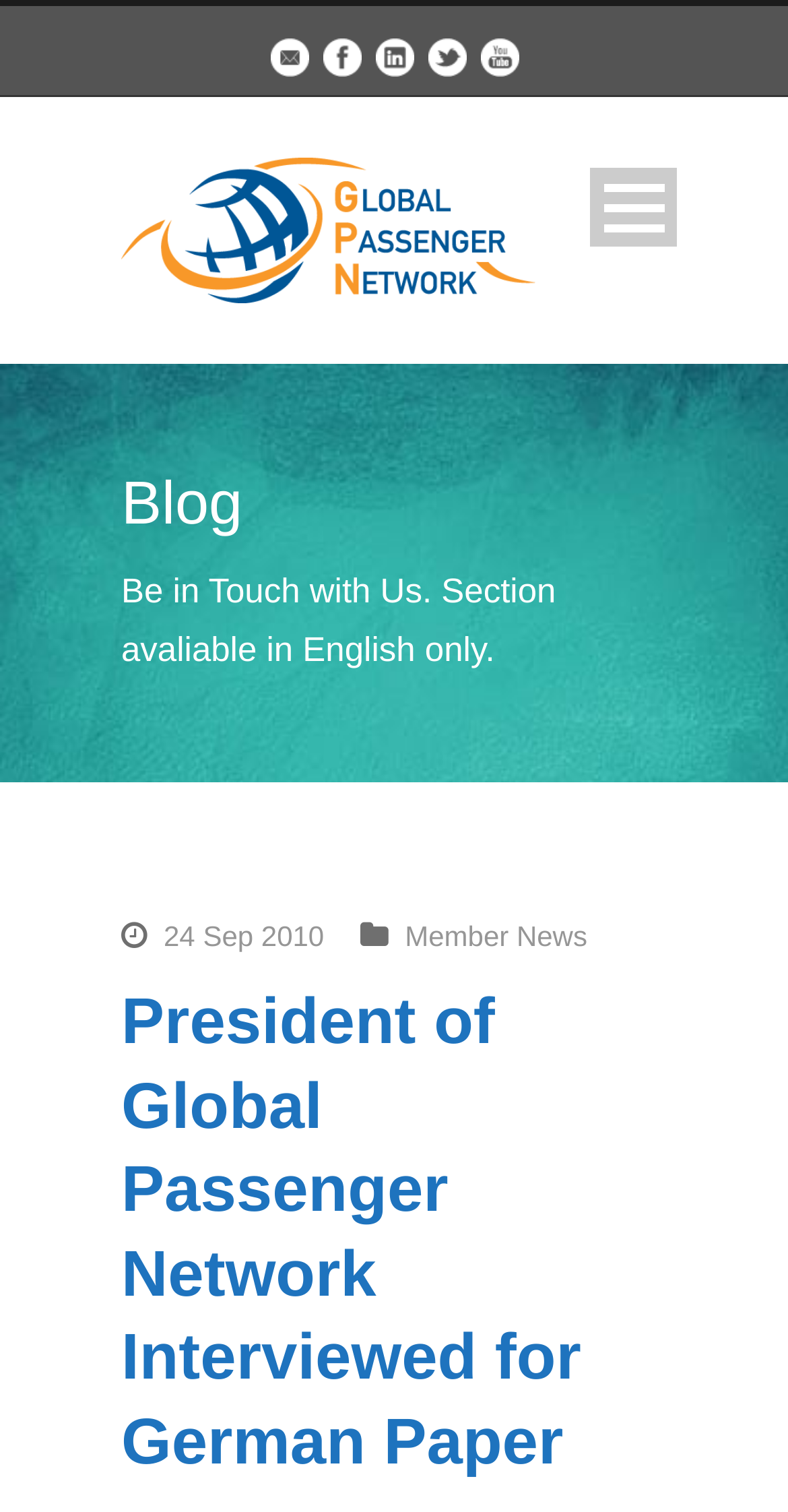Locate the bounding box coordinates of the UI element described by: "24 Sep 2010". Provide the coordinates as four float numbers between 0 and 1, formatted as [left, top, right, bottom].

[0.208, 0.608, 0.411, 0.63]